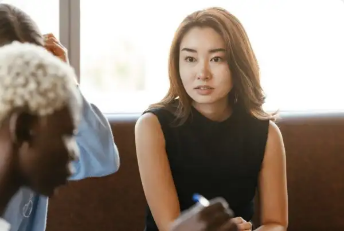What is the atmosphere in the meeting space?
Please provide a detailed answer to the question.

The caption describes the atmosphere as 'one of active engagement', which implies that the people in the meeting space are actively participating and engaged in the conversation.